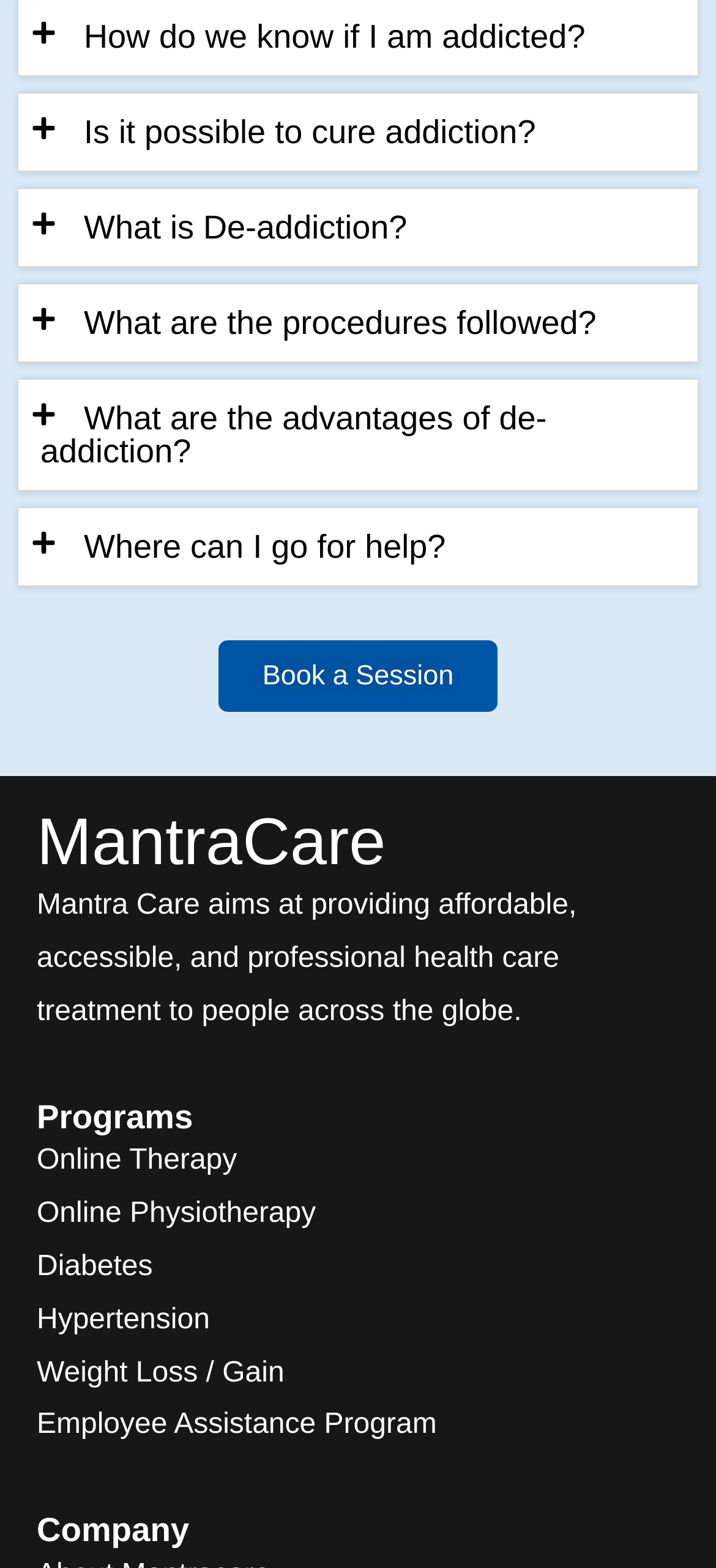Locate the bounding box coordinates of the element that should be clicked to fulfill the instruction: "Click on 'How do we know if I am addicted?'".

[0.117, 0.012, 0.817, 0.036]